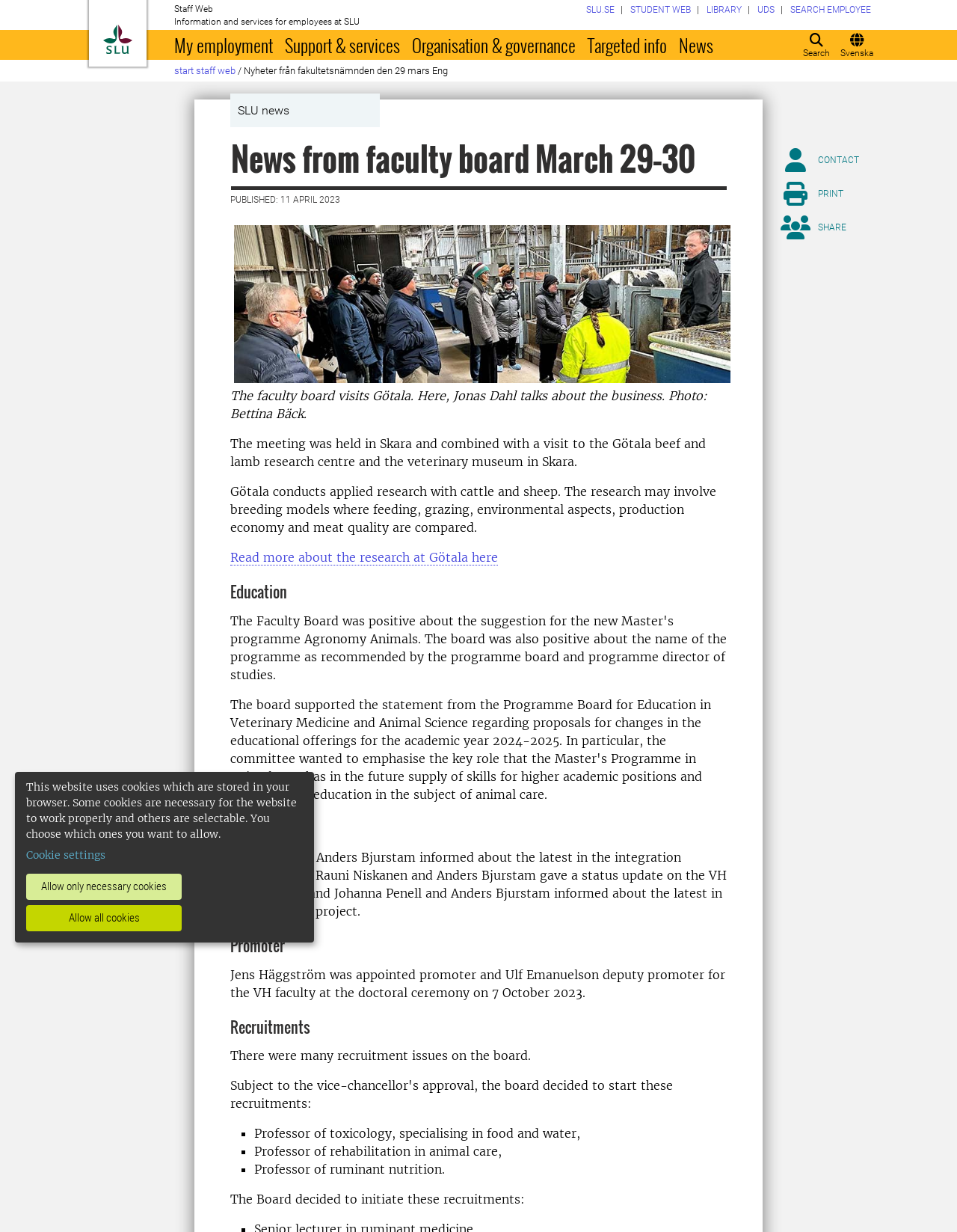Describe every aspect of the webpage in a detailed manner.

The webpage is about the Staff Web of the Swedish University of Agricultural Sciences (SLU), with a focus on news and information for employees. At the top, there is a notification about cookies, with options to allow only necessary cookies or all cookies. Below this, there is a link to the start page and a brief description of the Staff Web.

The main navigation menu is located at the top of the page, with links to various sections, including search, Swedish language, SLU.SE, Student Web, Library, UDS, and Search Employee. There are also links to My employment, Support & services, Organisation & governance, Targeted info, and News.

The main content of the page is a news article titled "News from faculty board March 29–30". The article includes an image of the faculty board visiting Götala, a research centre, and several paragraphs of text describing the meeting and the research conducted at Götala. There are also links to read more about the research.

Below the news article, there are several headings, including Education, Updates, Promoter, and Recruitments, with corresponding text describing various updates and decisions made by the faculty board. There is also a list of recruitments, including professors of toxicology, rehabilitation in animal care, and ruminant nutrition.

At the bottom of the page, there are links to contact, print, and share the page.